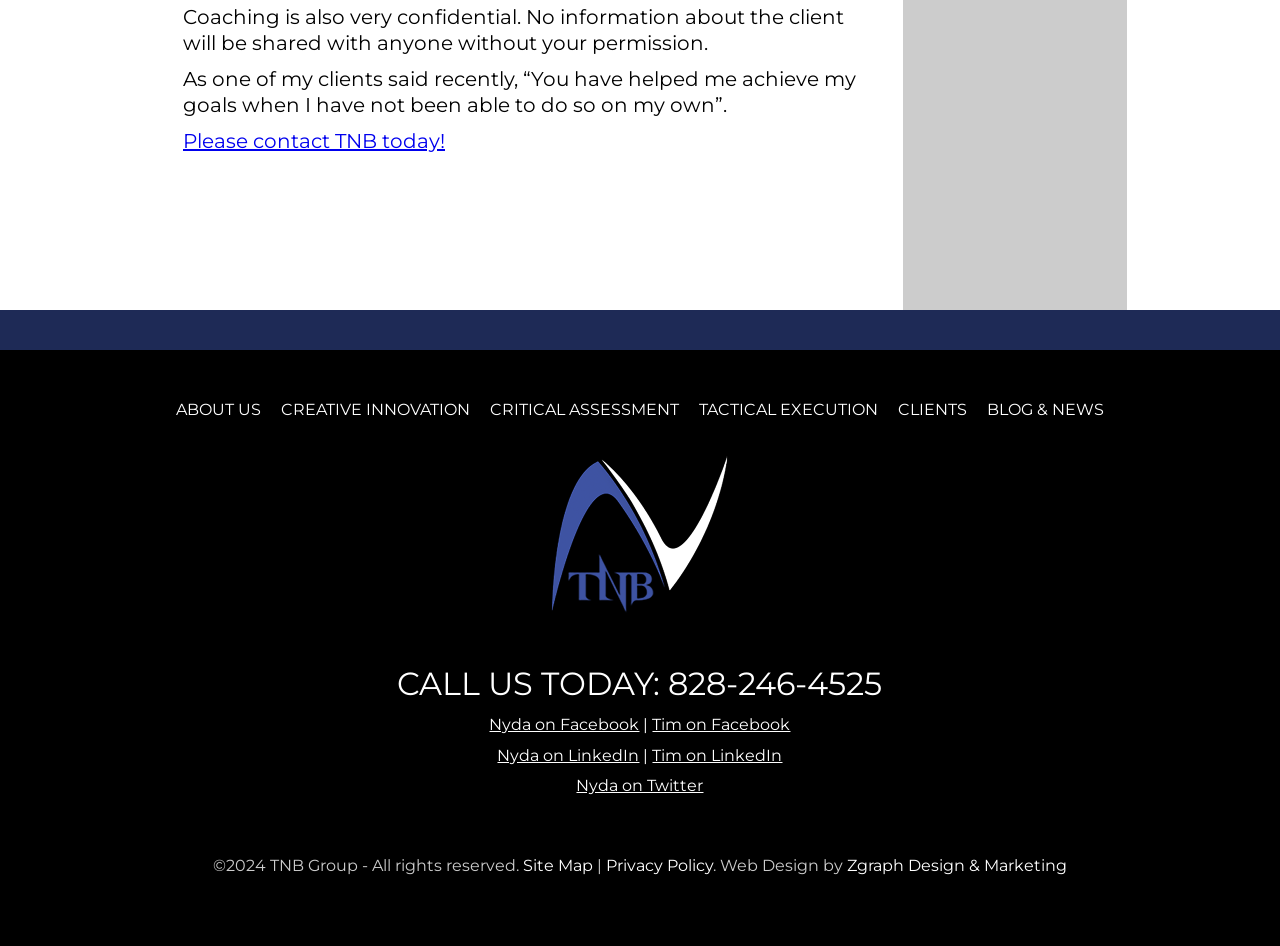Provide the bounding box for the UI element matching this description: "Please contact TNB today!".

[0.143, 0.136, 0.348, 0.161]